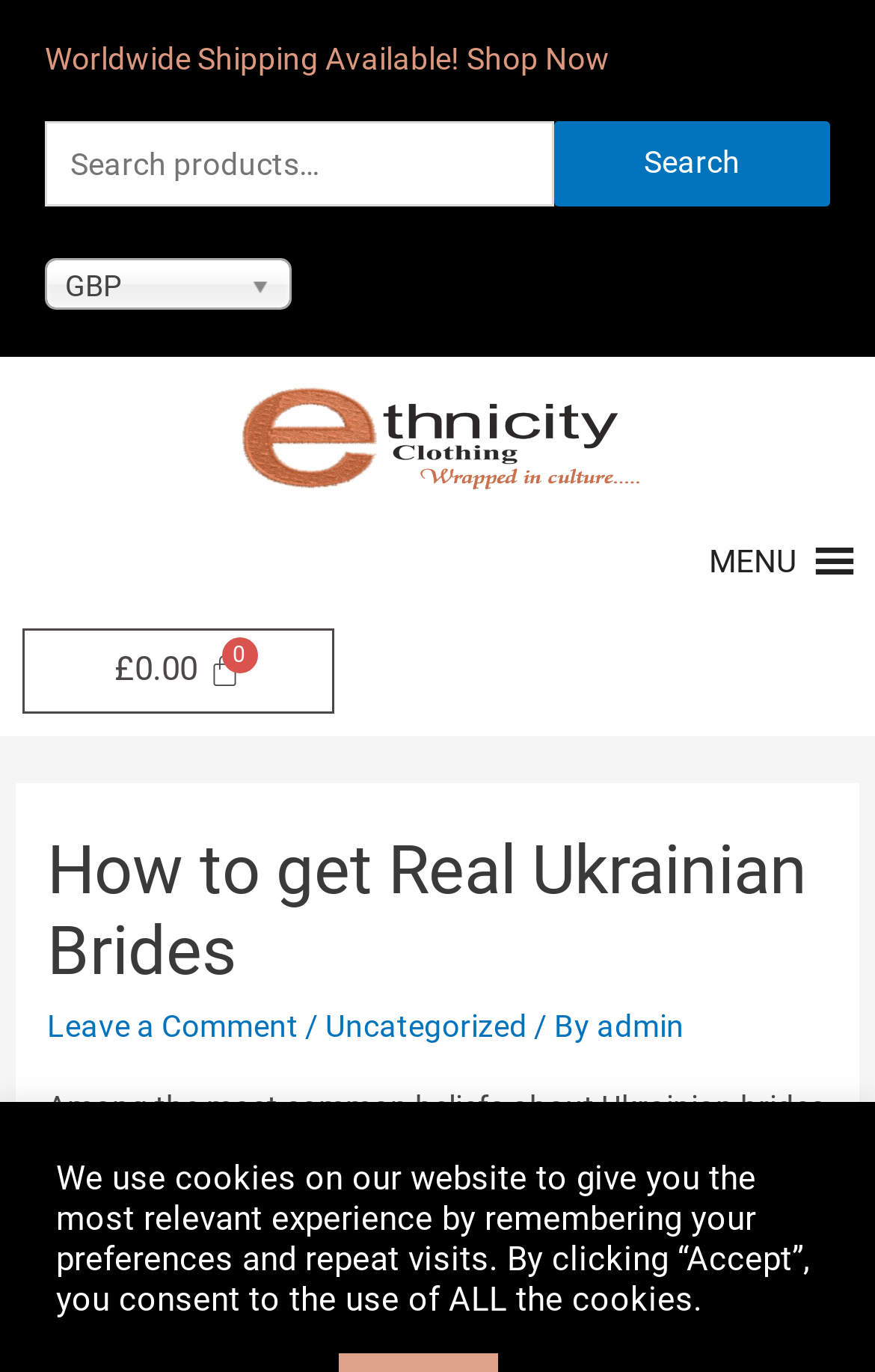Pinpoint the bounding box coordinates of the area that should be clicked to complete the following instruction: "View cart". The coordinates must be given as four float numbers between 0 and 1, i.e., [left, top, right, bottom].

[0.026, 0.457, 0.381, 0.519]